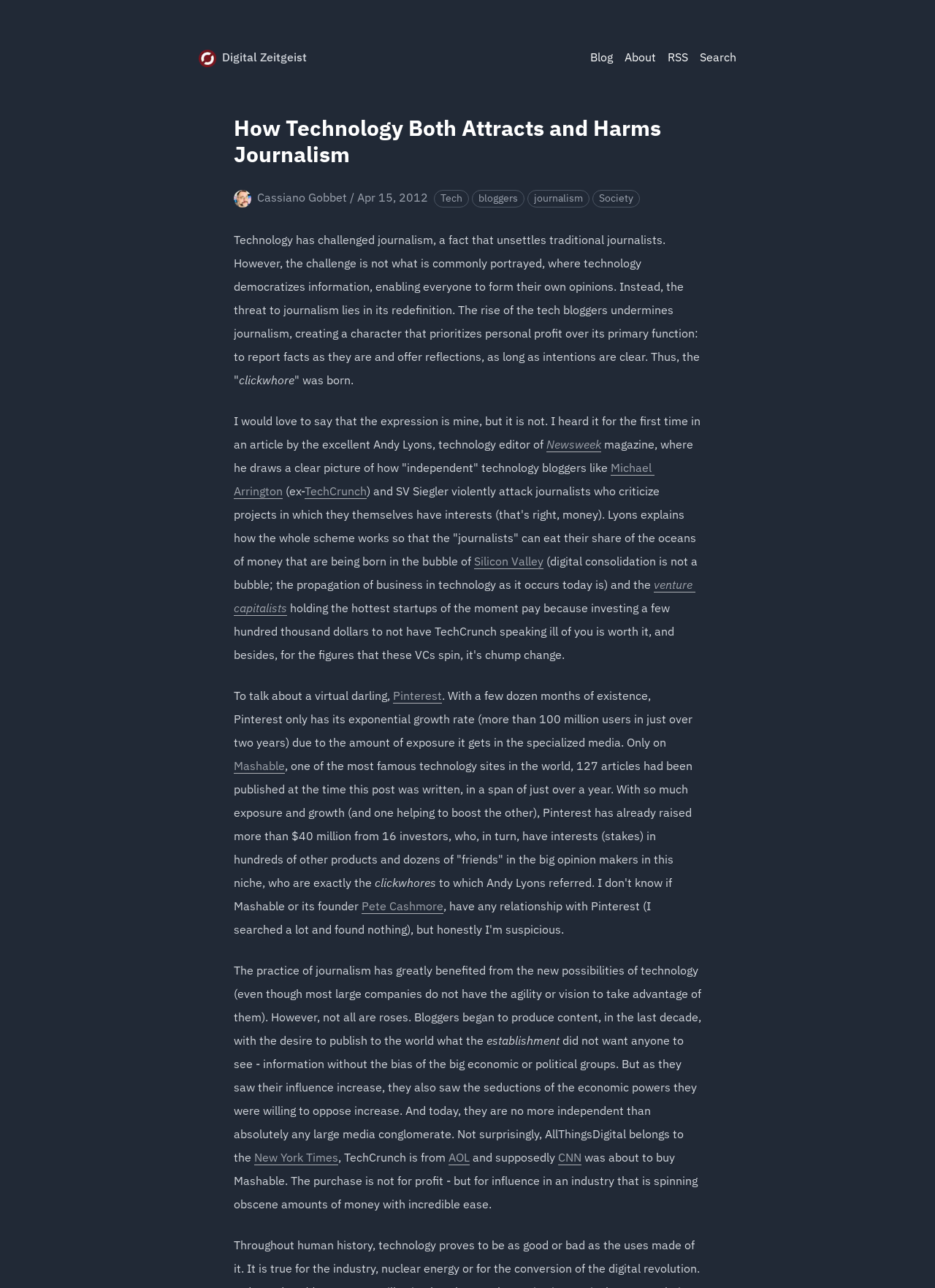Predict the bounding box of the UI element based on the description: "About". The coordinates should be four float numbers between 0 and 1, formatted as [left, top, right, bottom].

[0.668, 0.041, 0.702, 0.05]